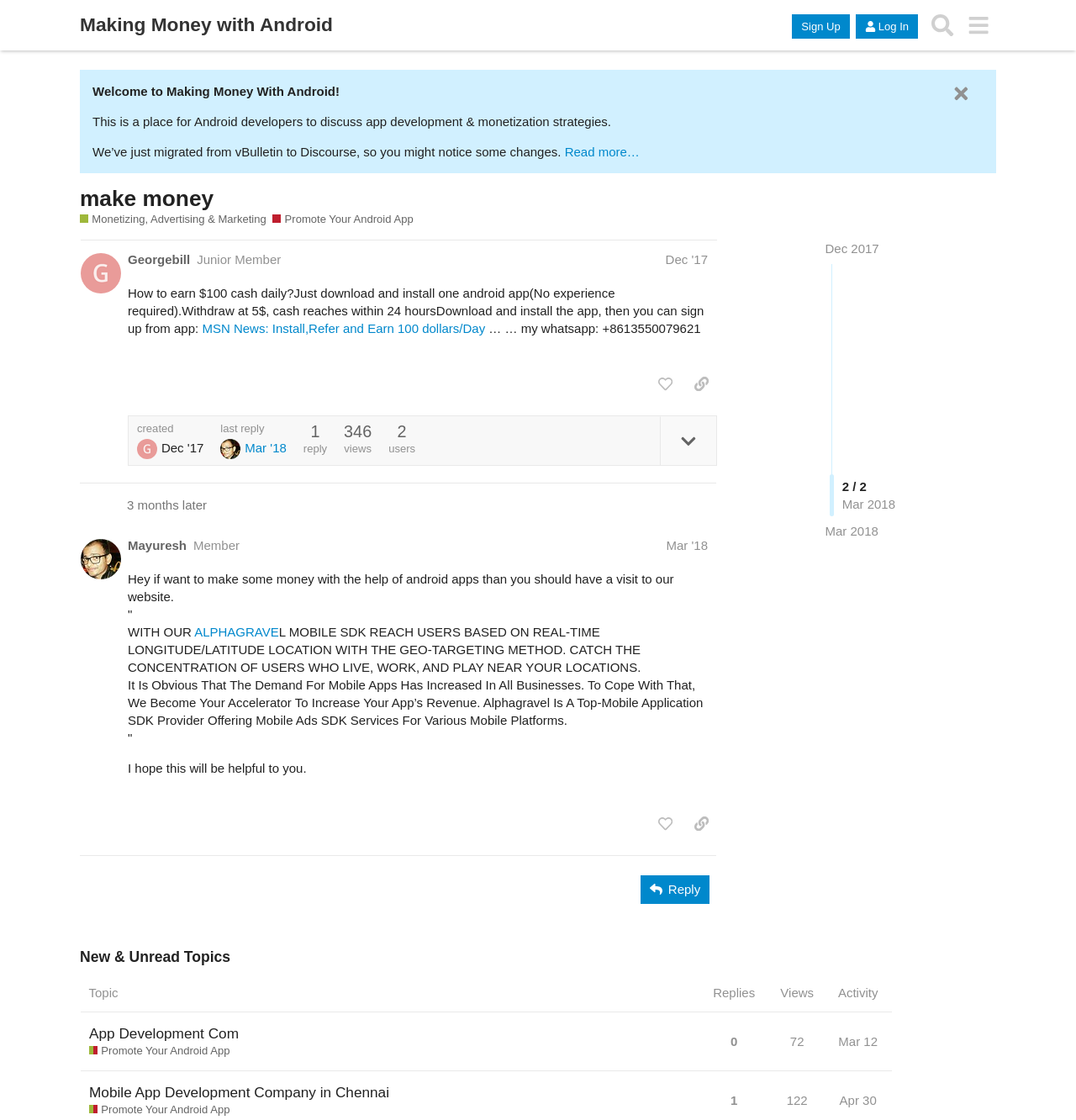Provide a thorough summary of the webpage.

This webpage appears to be a forum or discussion board focused on making money with Android apps. At the top, there is a header section with links to "Making Money with Android", "Monetizing, Advertising & Marketing", and "Promote Your Android App". Below this, there is a welcome message and some introductory text explaining the purpose of the forum.

The main content of the page is divided into two sections. The first section contains two posts, each with a heading, text, and various buttons and links. The first post is from a user named Georgebill and discusses how to earn $100 cash daily by downloading and installing an Android app. The second post is from a user named Mayuresh and promotes a website for making money with Android apps.

The second section of the page appears to be a table or grid listing various topics, including "App Development Com Promote Your Android App". Each topic has columns for replies, views, and activity, and there are buttons to sort the topics by these criteria.

There are also several buttons and links throughout the page, including "Sign Up", "Log In", "Search", and "Reply". Additionally, there are images and icons scattered throughout the page, including a button with a WhatsApp logo and an image with a clipboard icon.